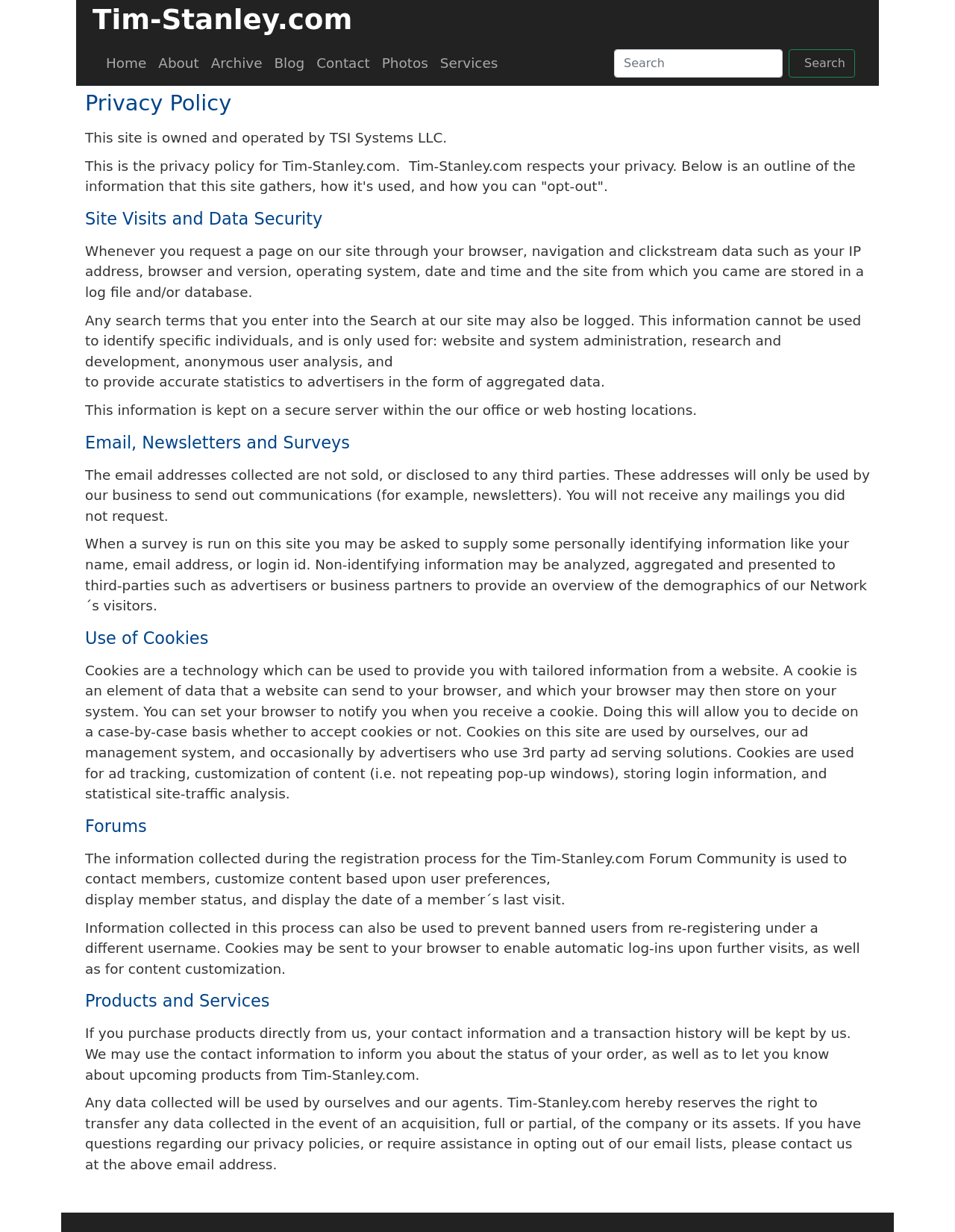How can users opt-out of email lists?
Look at the webpage screenshot and answer the question with a detailed explanation.

The webpage states that if users have questions regarding the privacy policies or require assistance in opting out of email lists, they should contact the site at the provided email address.